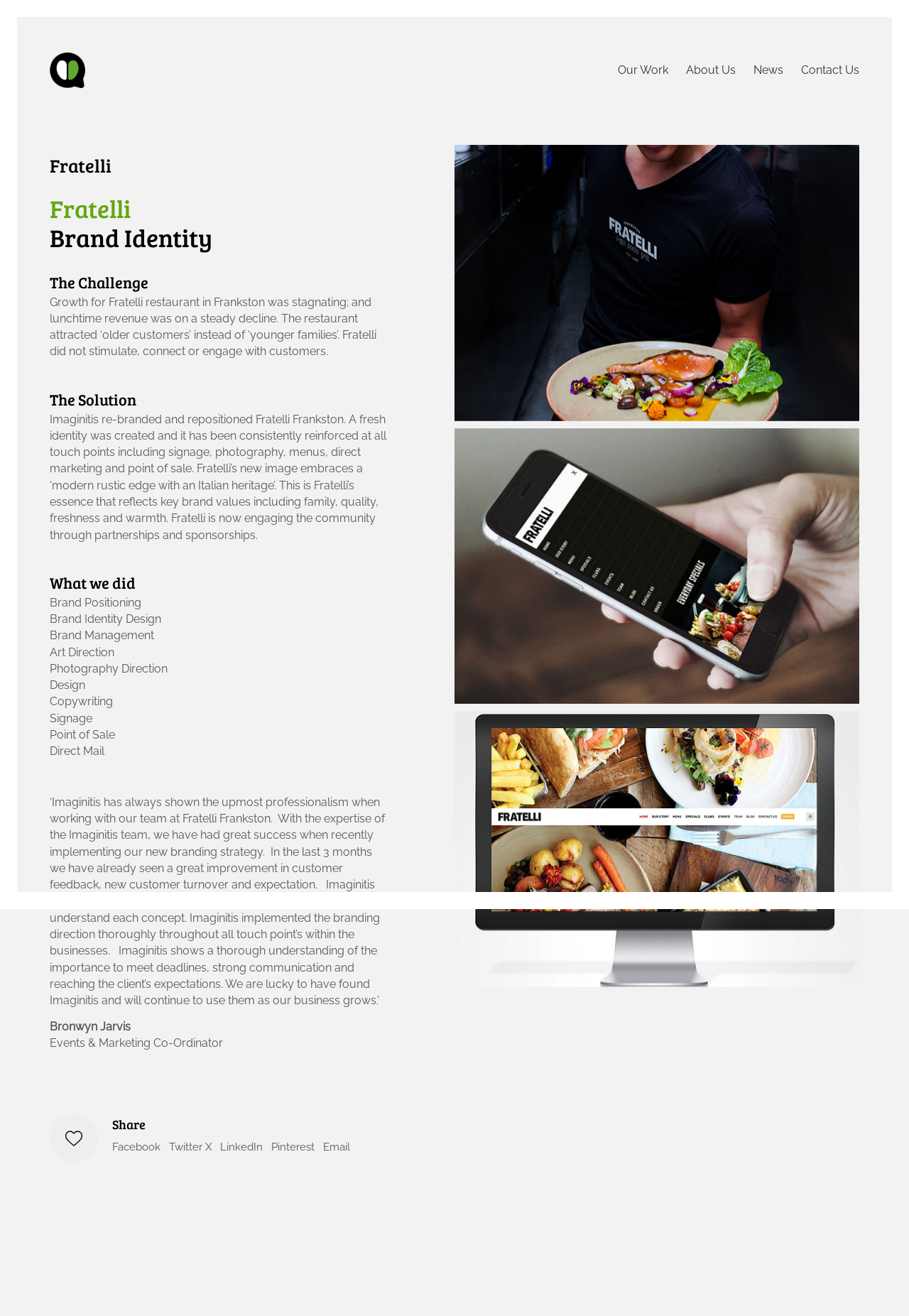How many likes does the post have?
Please provide a single word or phrase as your answer based on the image.

13